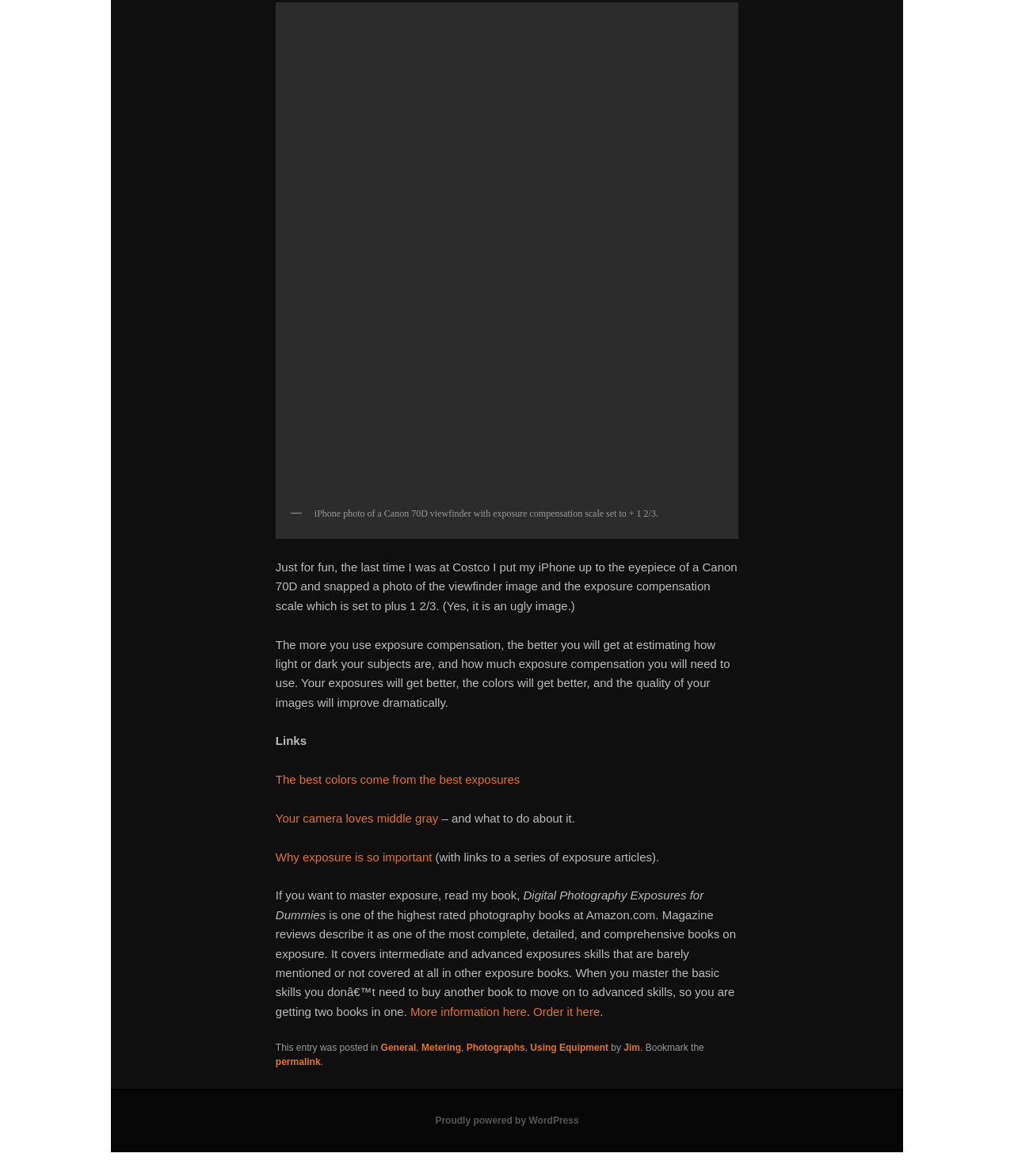Pinpoint the bounding box coordinates of the area that must be clicked to complete this instruction: "Read about the best colors come from the best exposures".

[0.272, 0.657, 0.513, 0.669]